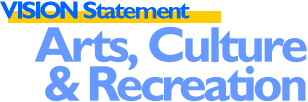Please provide a one-word or phrase answer to the question: 
What is emphasized in the phrase below the heading?

Commitment to community life